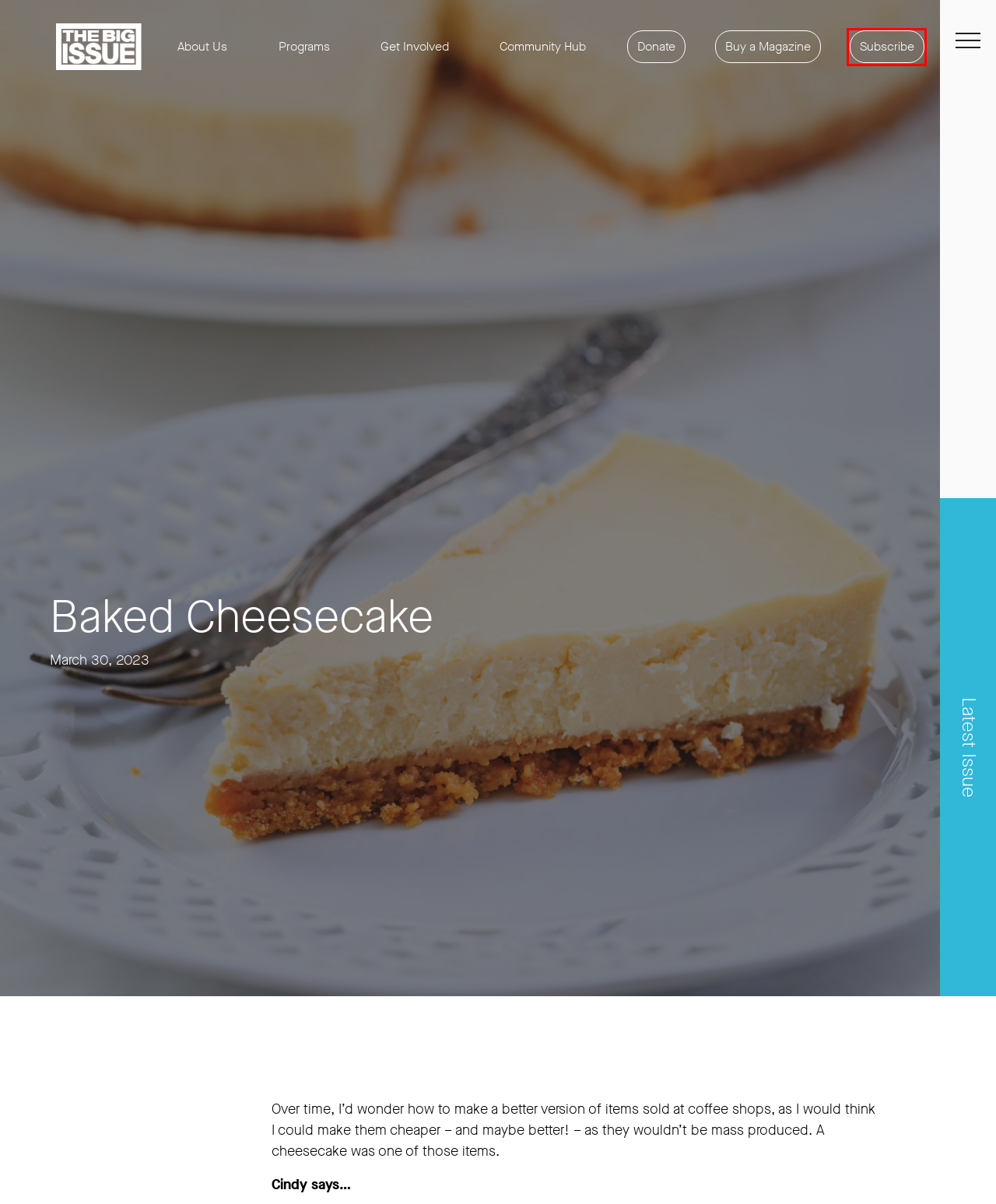Look at the screenshot of a webpage where a red rectangle bounding box is present. Choose the webpage description that best describes the new webpage after clicking the element inside the red bounding box. Here are the candidates:
A. Get Involved With The Big Issue Australia | Volunteer – The Big Issue
B. Buy The Big Issue Australia Magazine | Charity – The Big Issue
C. Make a Donation – The Big Issue
D. The Big Issue Australia
E. Subscribe to The Big Issue | Australian Magazine – The Big Issue
F. Community Hub Blog | The Big Issue Australia – The Big Issue
G. About The Big Issue | Australia Social Enterprise – The Big Issue
H. The Big Issue Programs | Australian Non-profit Charity – The Big Issue

E